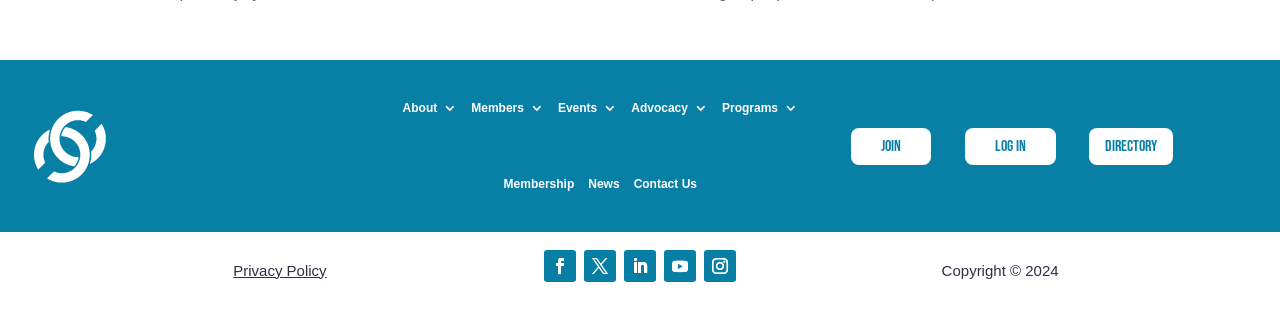Provide a one-word or short-phrase answer to the question:
How many main navigation links are there?

6